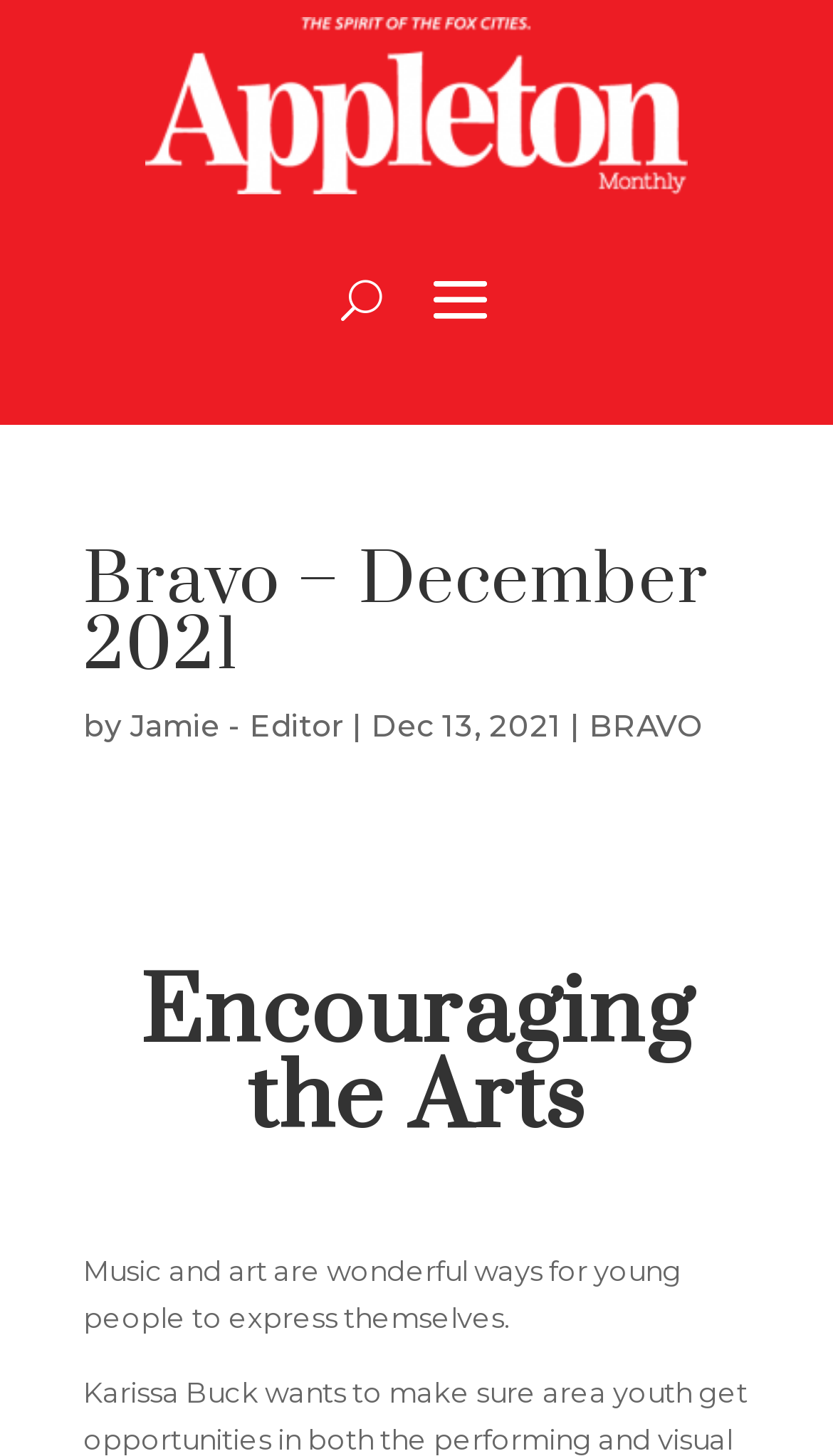Offer a detailed explanation of the webpage layout and contents.

The webpage appears to be the December 2021 issue of Appleton Monthly Magazine, titled "Bravo". At the top, there is a large image spanning most of the width, with a link above it. Below the image, there are two buttons, "U" and "a", positioned side by side.

The main content of the page is divided into sections. The first section has a heading "Bravo – December 2021" followed by the editor's name, "Jamie - Editor", and the publication date, "Dec 13, 2021". There is also a link to "BRAVO" in this section.

The next section has a heading "Encouraging the Arts" and a paragraph of text that discusses the importance of music and art for young people. This section is positioned below the first section.

There are no other notable elements on the page.